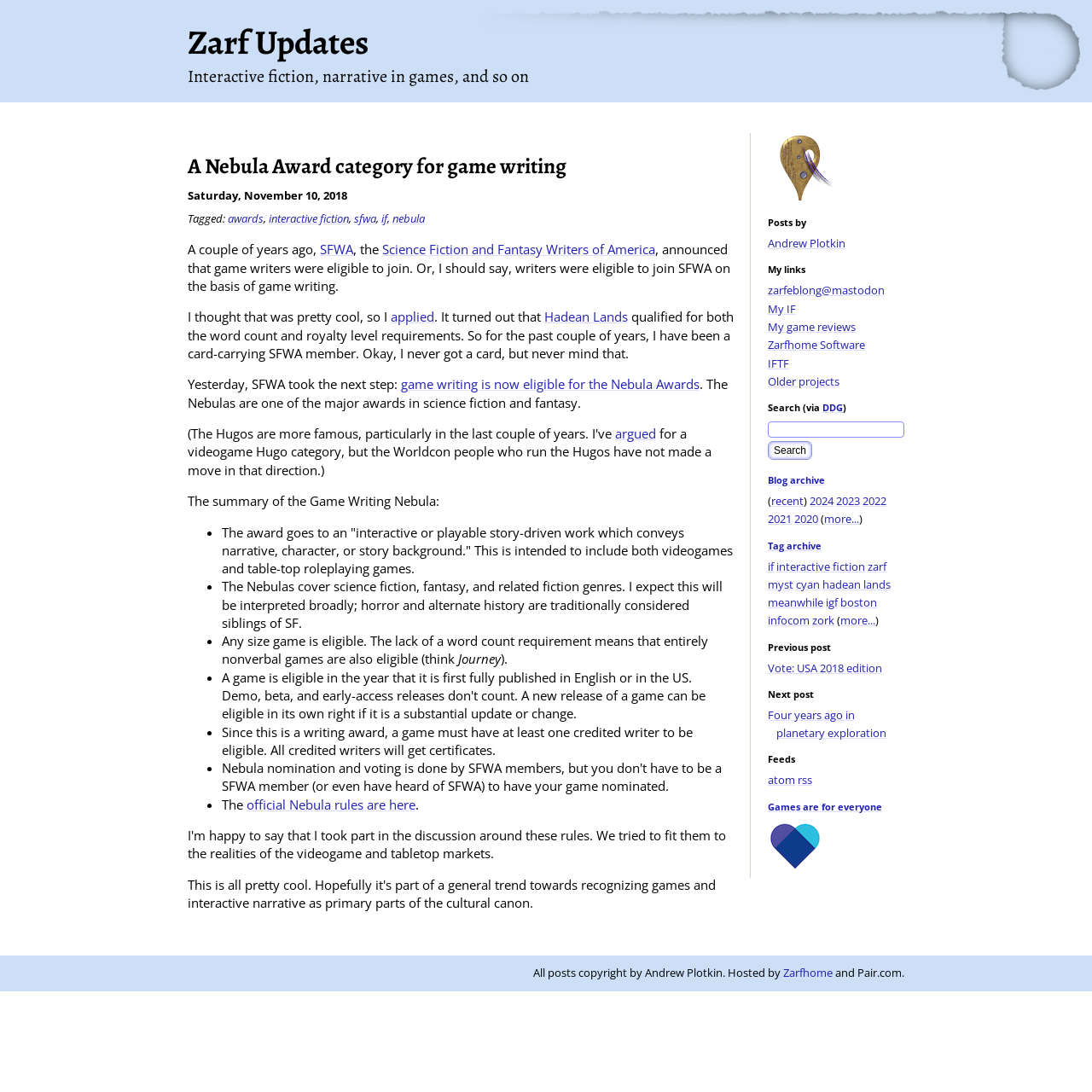Find and indicate the bounding box coordinates of the region you should select to follow the given instruction: "Read the blog archive".

[0.703, 0.434, 0.755, 0.446]